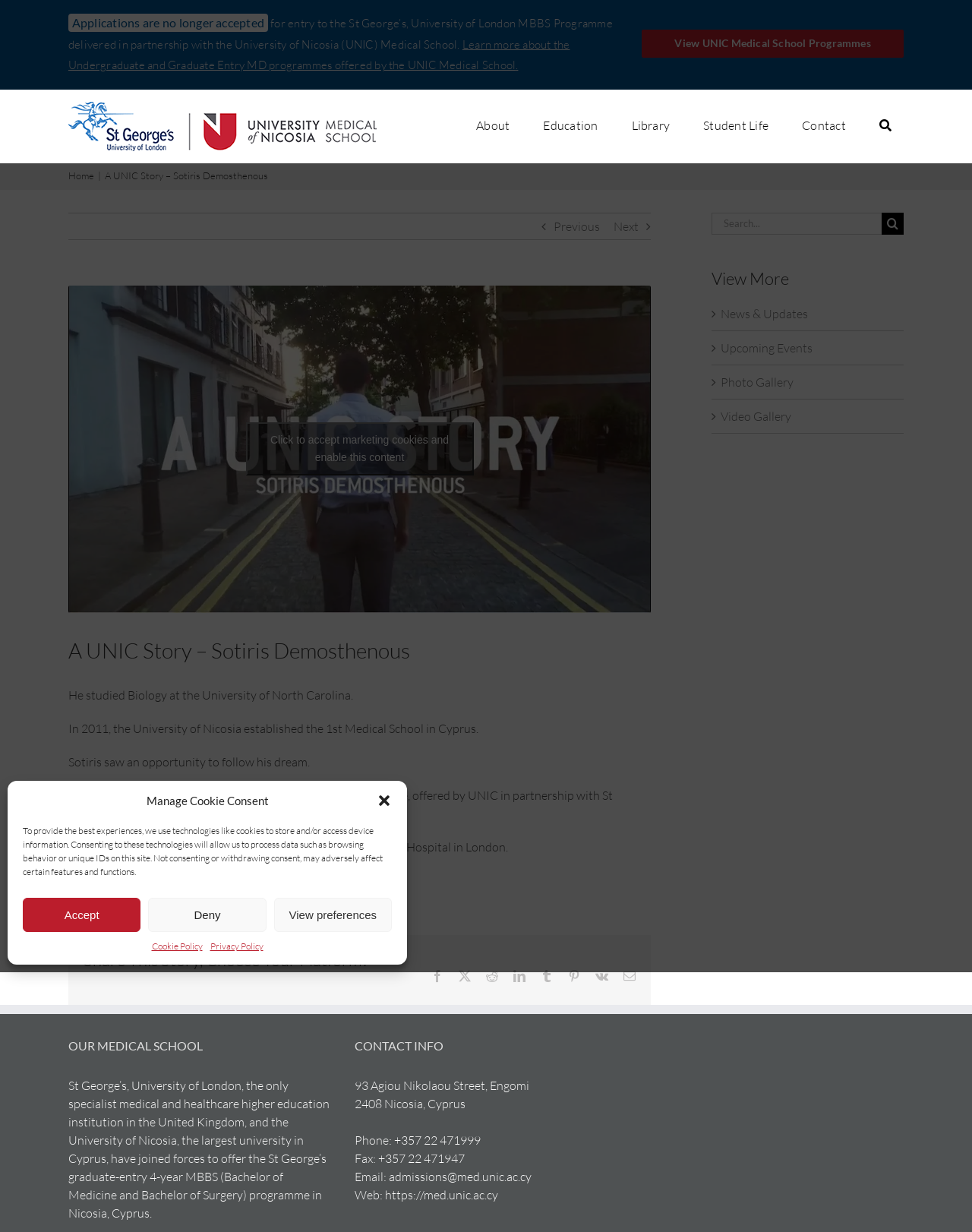Please identify the bounding box coordinates of the element's region that I should click in order to complete the following instruction: "Click to learn more about the Undergraduate and Graduate Entry MD programmes offered by the UNIC Medical School". The bounding box coordinates consist of four float numbers between 0 and 1, i.e., [left, top, right, bottom].

[0.07, 0.03, 0.586, 0.059]